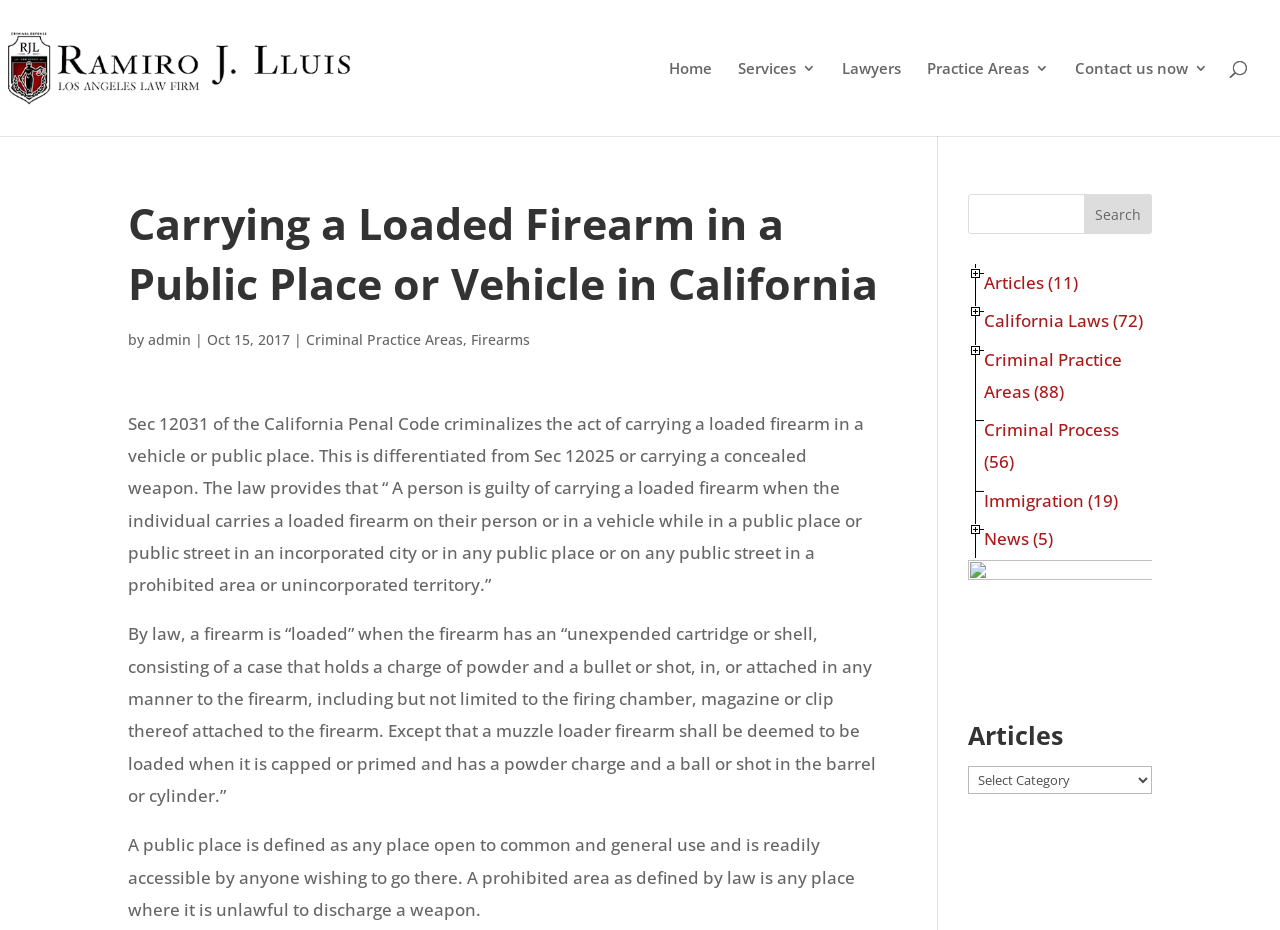Please provide a detailed answer to the question below by examining the image:
How many articles are listed on this webpage?

The webpage lists 11 articles, as indicated by the link 'Articles (11)' on the right-hand side of the webpage.